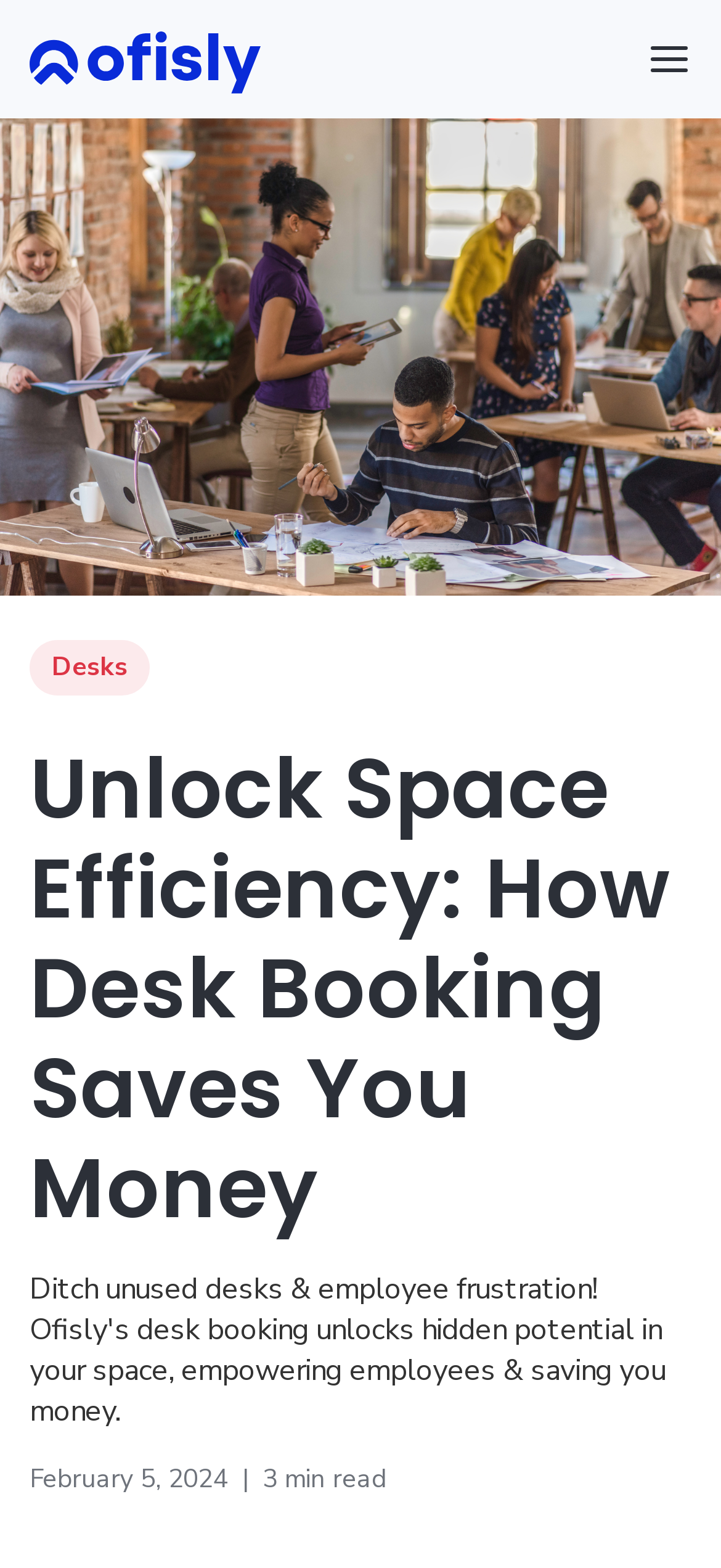Please find the bounding box for the UI component described as follows: "Desks".

[0.041, 0.408, 0.208, 0.443]